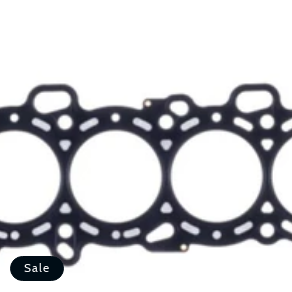Carefully examine the image and provide an in-depth answer to the question: What is the thickness of the MLS head gasket?

The thickness of the MLS head gasket can be found in the caption, which mentions that the gasket has a thickness of .051 inches.